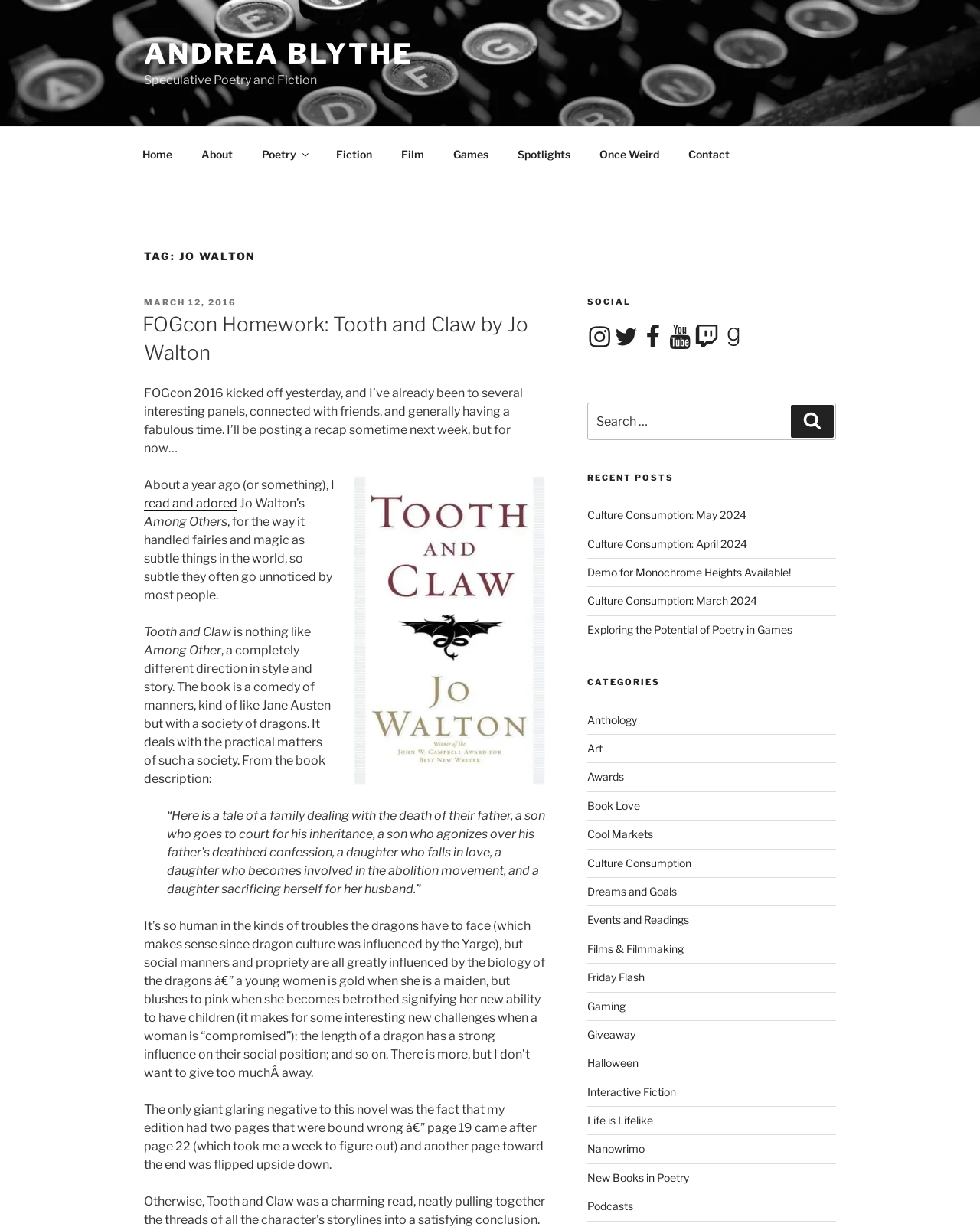What is the name of the author mentioned in the post?
Using the information from the image, give a concise answer in one word or a short phrase.

Jo Walton